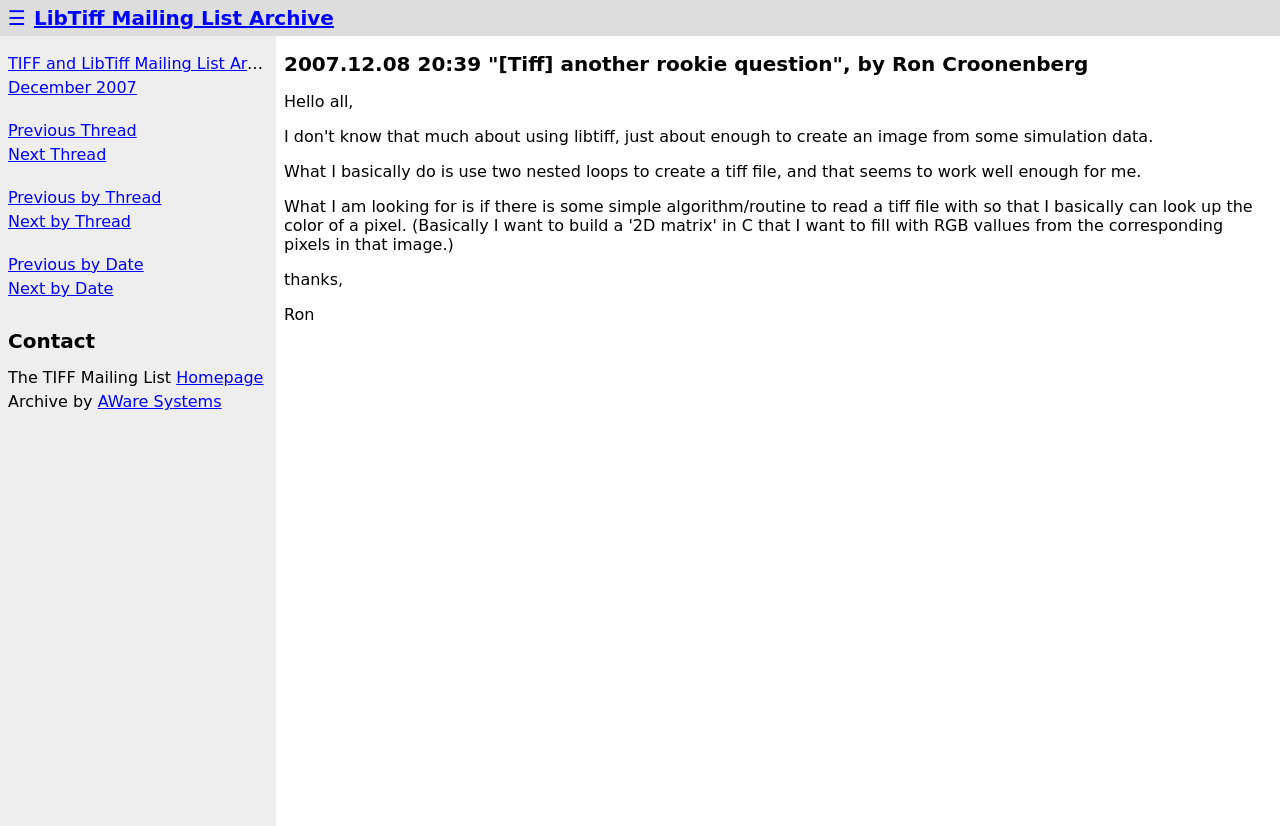Locate the bounding box of the UI element described in the following text: "LibTiff Mailing List Archive".

[0.027, 0.007, 0.261, 0.036]